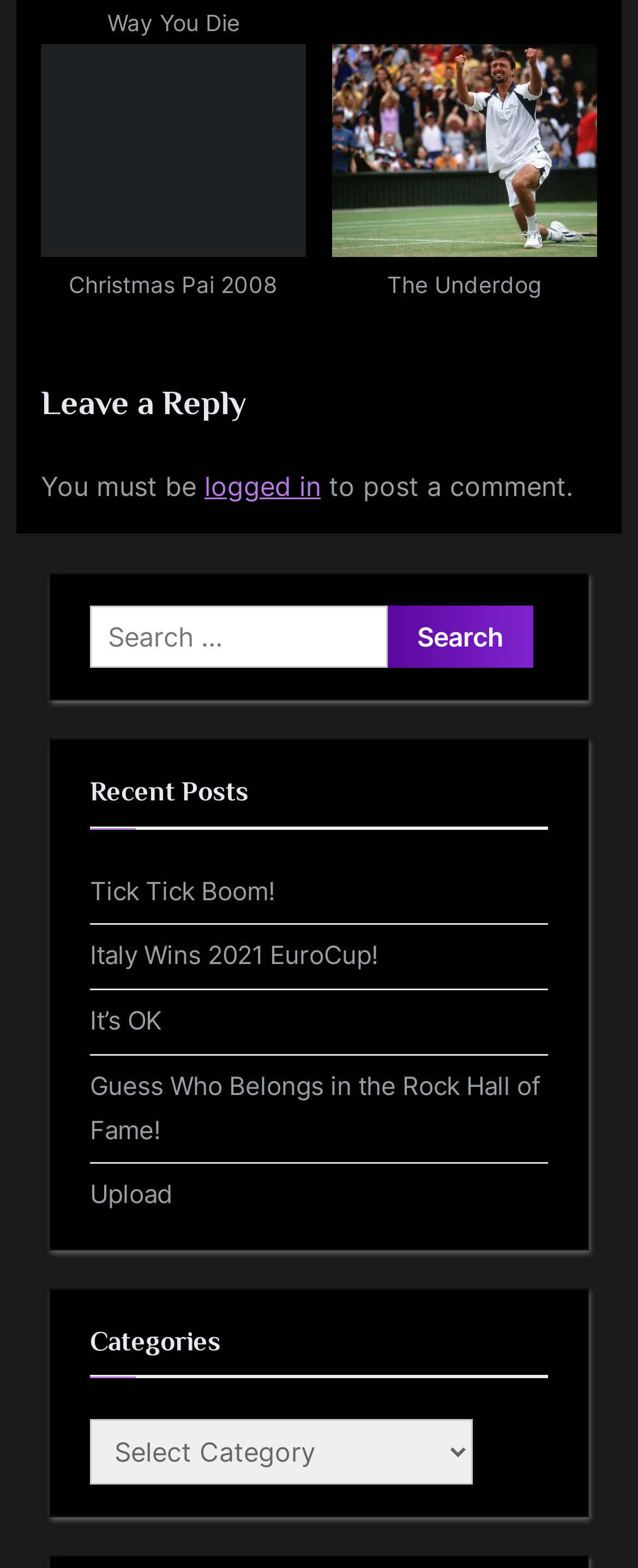Provide the bounding box coordinates of the UI element this sentence describes: "logged in".

[0.321, 0.3, 0.503, 0.321]